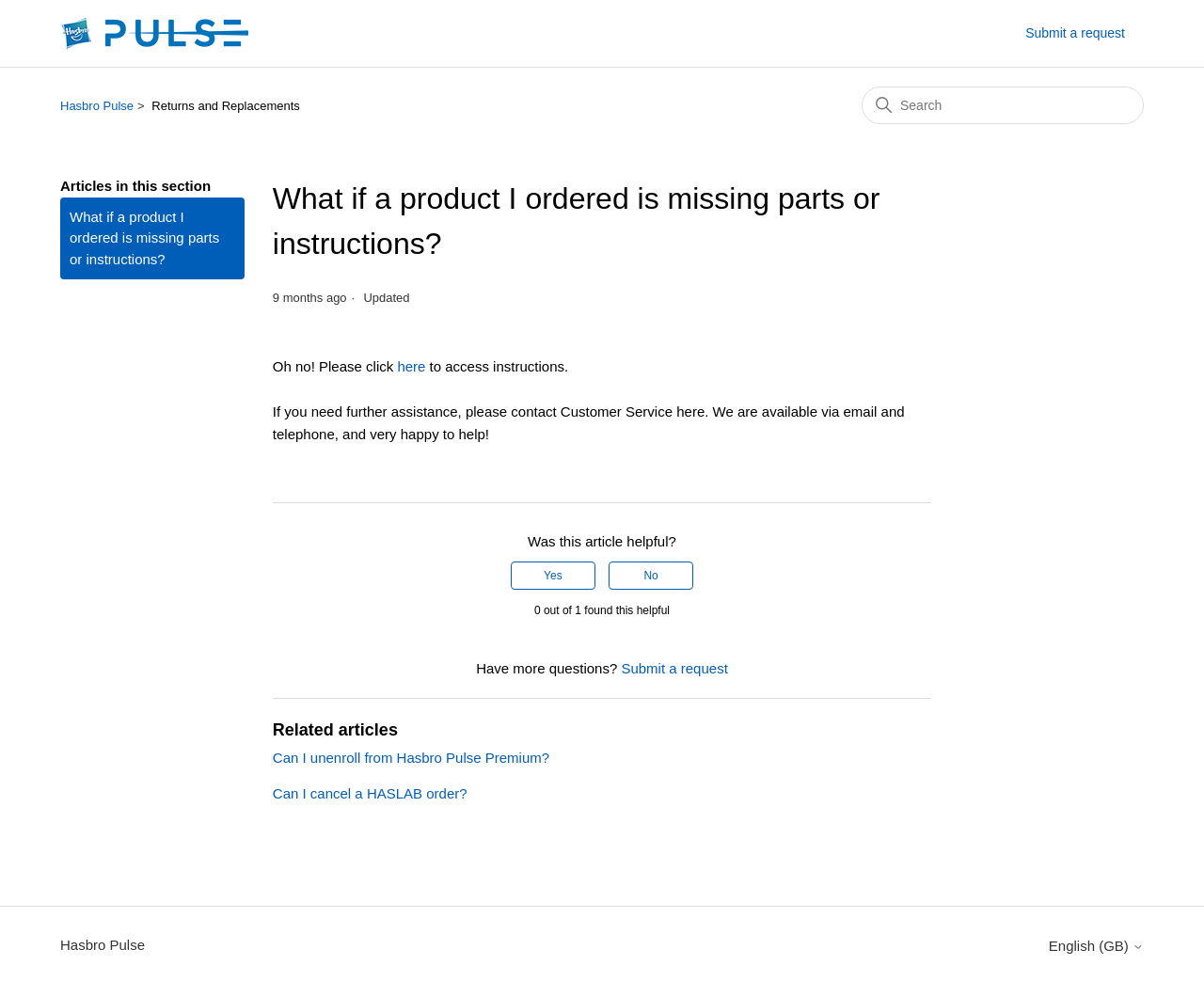Answer the question below in one word or phrase:
What is the topic of the current article?

Missing parts or instructions